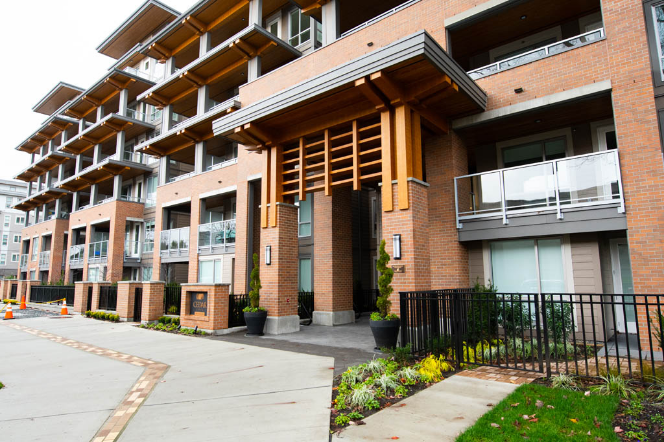What type of railings are used on the balconies?
Using the information from the image, provide a comprehensive answer to the question.

According to the caption, the balconies have 'clear glass railings', which suggests that the type of railings used on the balconies is glass.